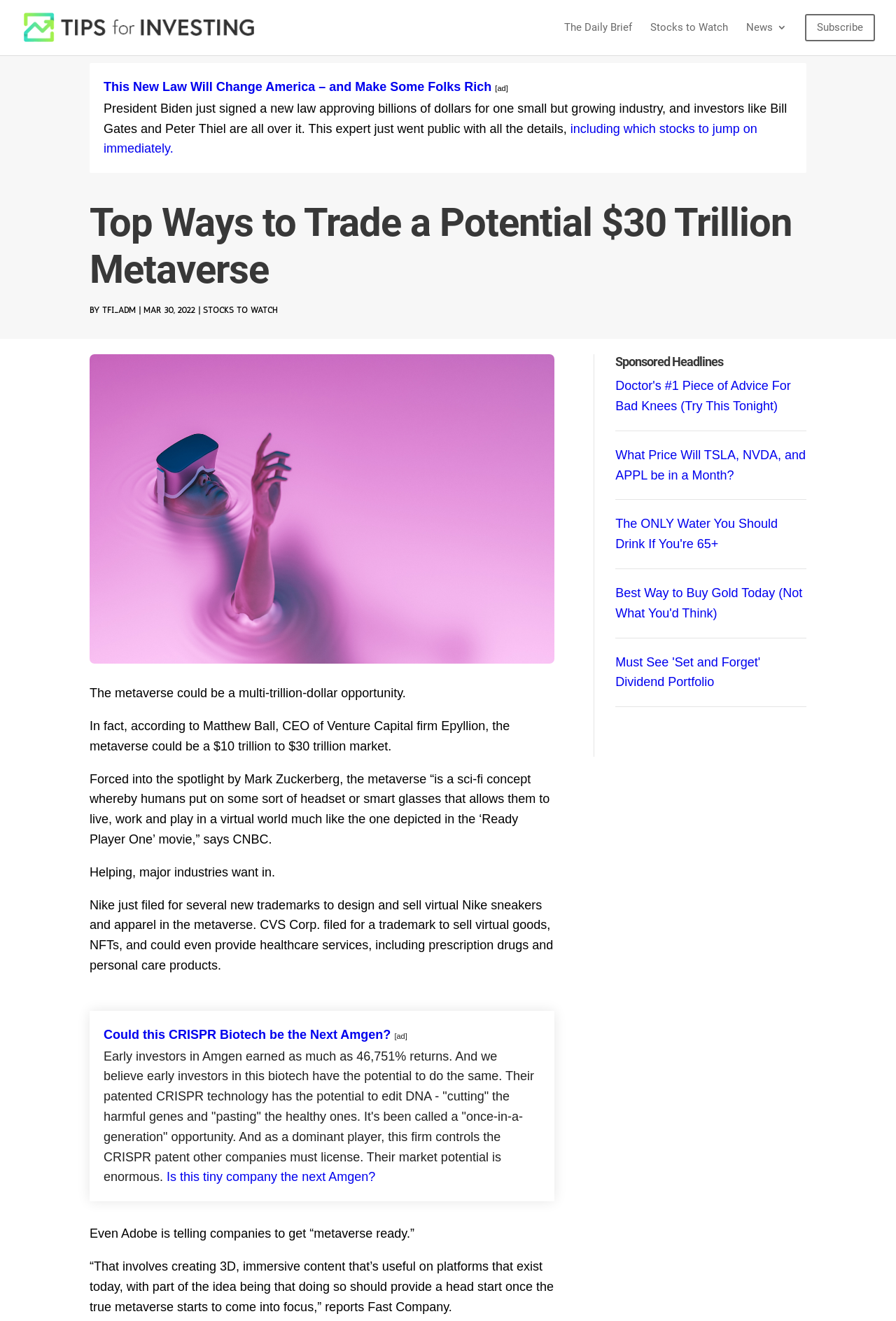Provide the bounding box coordinates for the UI element that is described by this text: "alt="Tips For Investing"". The coordinates should be in the form of four float numbers between 0 and 1: [left, top, right, bottom].

[0.027, 0.014, 0.217, 0.025]